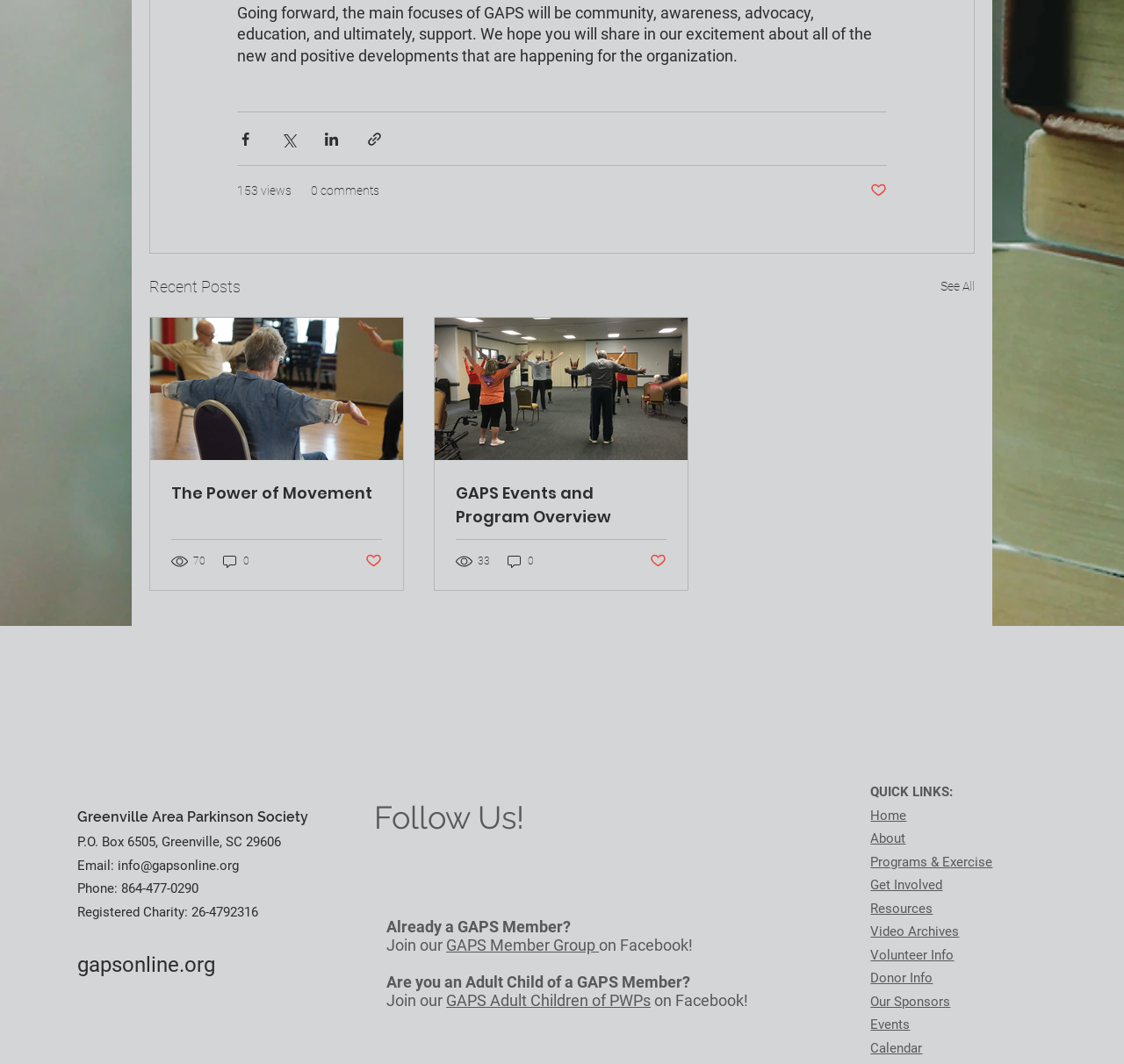Predict the bounding box coordinates of the area that should be clicked to accomplish the following instruction: "Follow GAPS on LinkedIn". The bounding box coordinates should consist of four float numbers between 0 and 1, i.e., [left, top, right, bottom].

[0.52, 0.795, 0.57, 0.847]